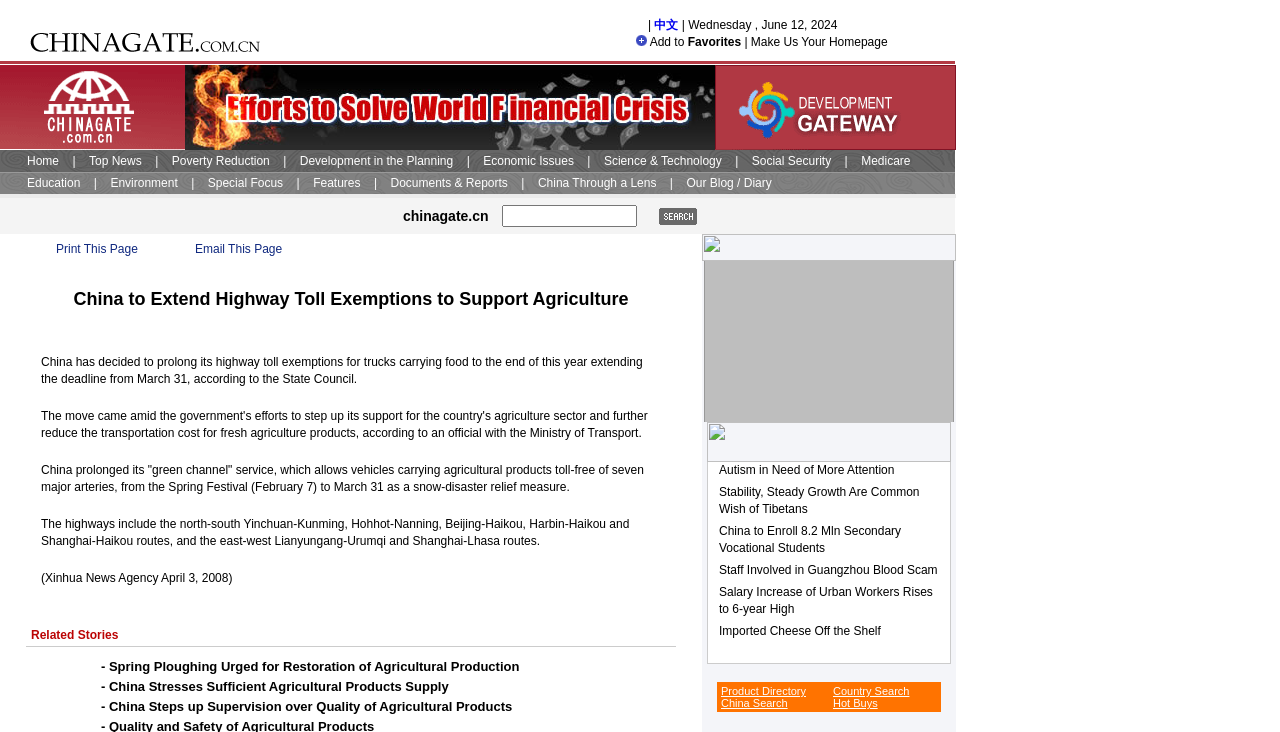Please indicate the bounding box coordinates of the element's region to be clicked to achieve the instruction: "View related story 'Spring Ploughing Urged for Restoration of Agricultural Production'". Provide the coordinates as four float numbers between 0 and 1, i.e., [left, top, right, bottom].

[0.085, 0.9, 0.406, 0.921]